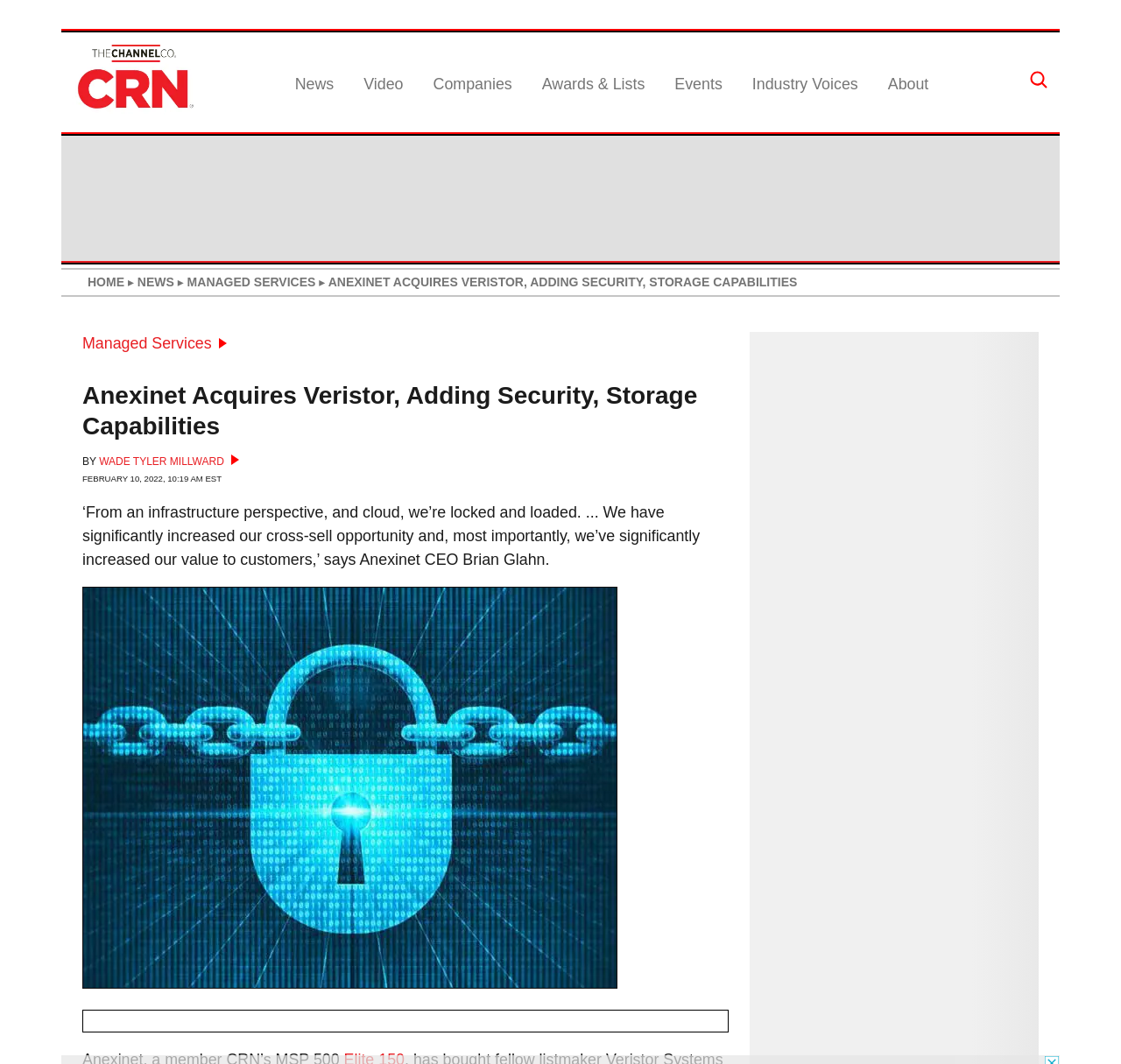Use a single word or phrase to answer the question: 
What is the name of the company that acquired Veristor?

Anexinet